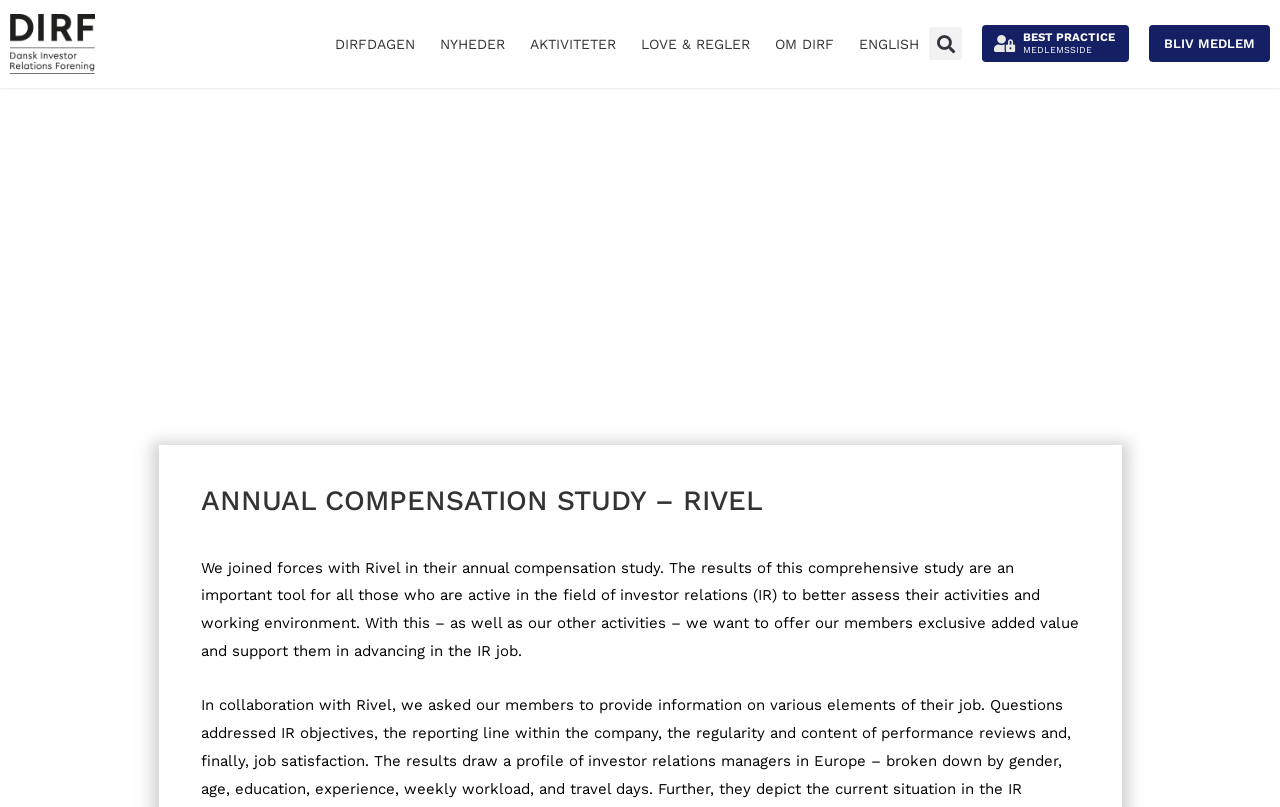Please identify the bounding box coordinates of the region to click in order to complete the given instruction: "Switch to English". The coordinates should be four float numbers between 0 and 1, i.e., [left, top, right, bottom].

[0.671, 0.042, 0.718, 0.067]